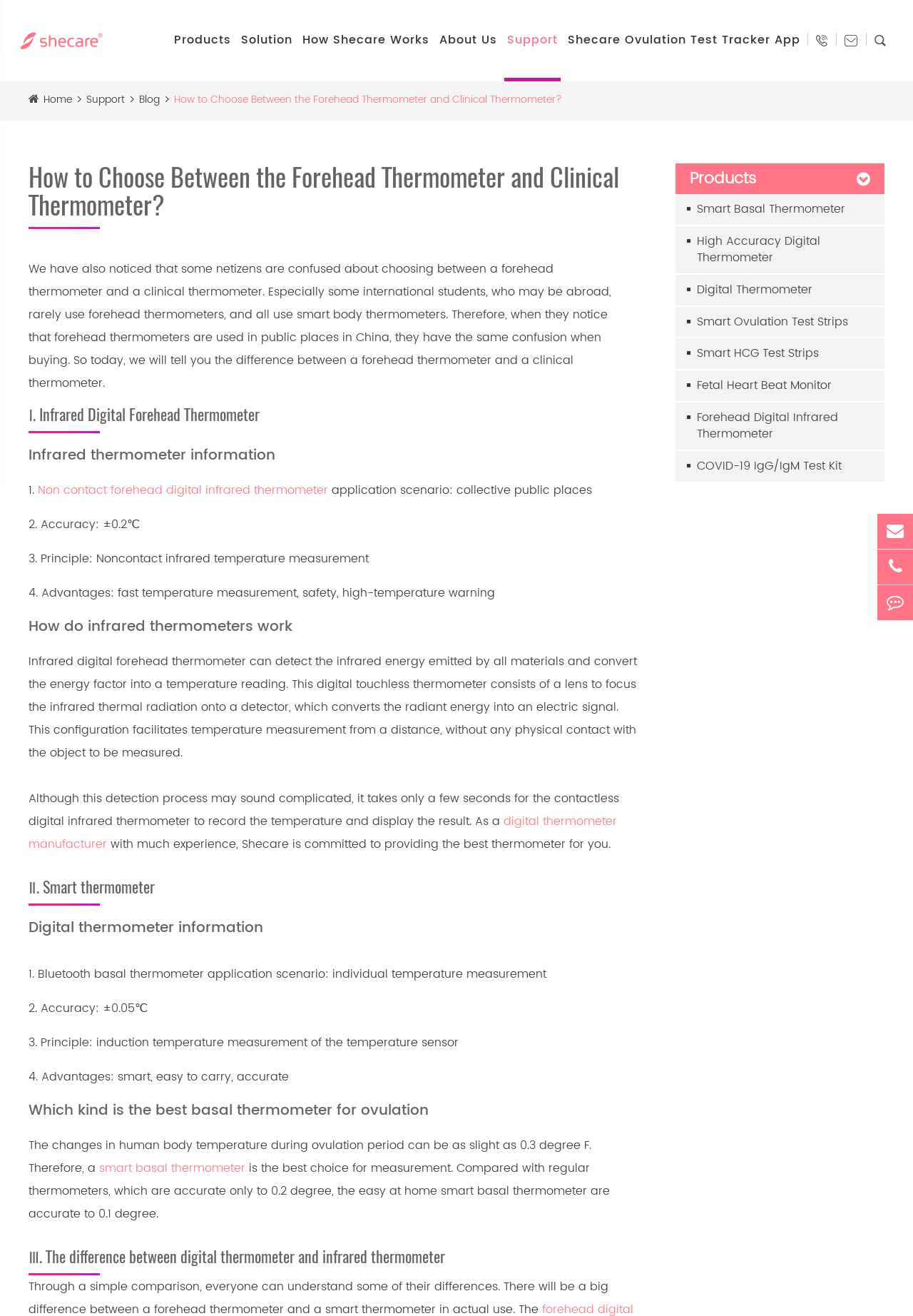Provide a brief response to the question below using one word or phrase:
What is the accuracy of the smart basal thermometer?

±0.05℃